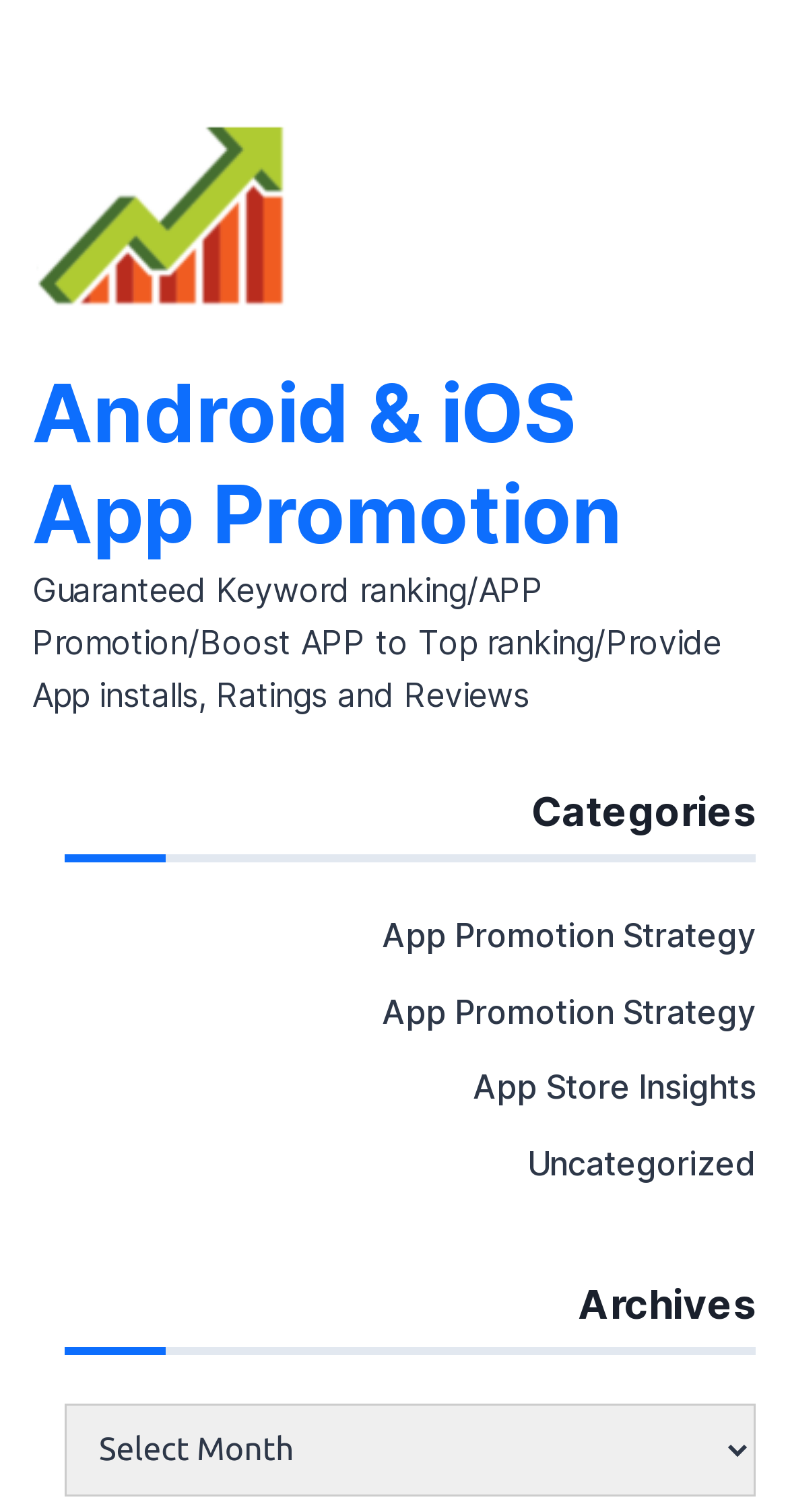Refer to the image and provide an in-depth answer to the question: 
What is the logo of the website?

The logo of the website is located at the top left corner of the webpage, and it is an image with the text 'App Promotion'.